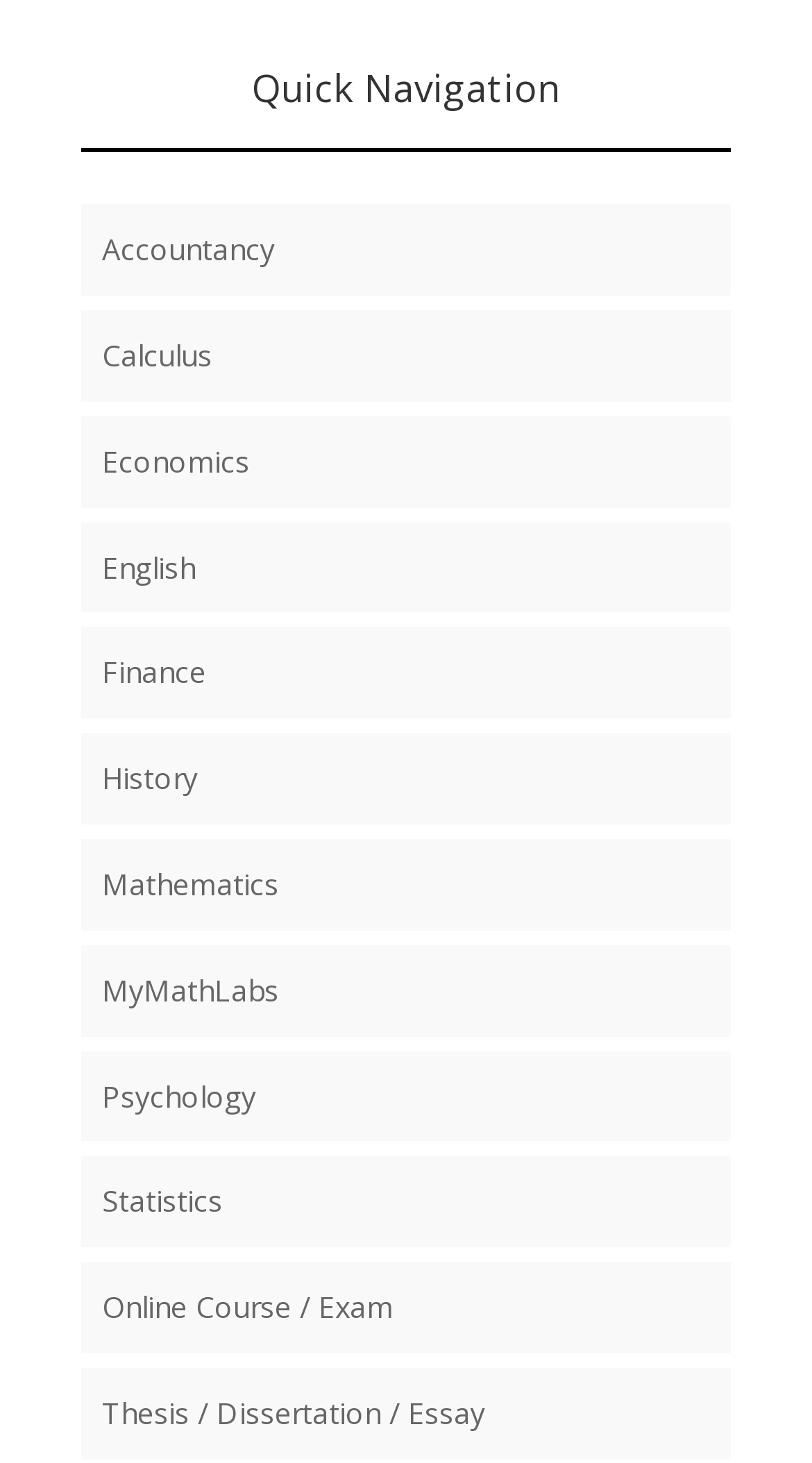Can you find the bounding box coordinates for the UI element given this description: "Thesis / Dissertation / Essay"? Provide the coordinates as four float numbers between 0 and 1: [left, top, right, bottom].

[0.126, 0.963, 0.597, 0.991]